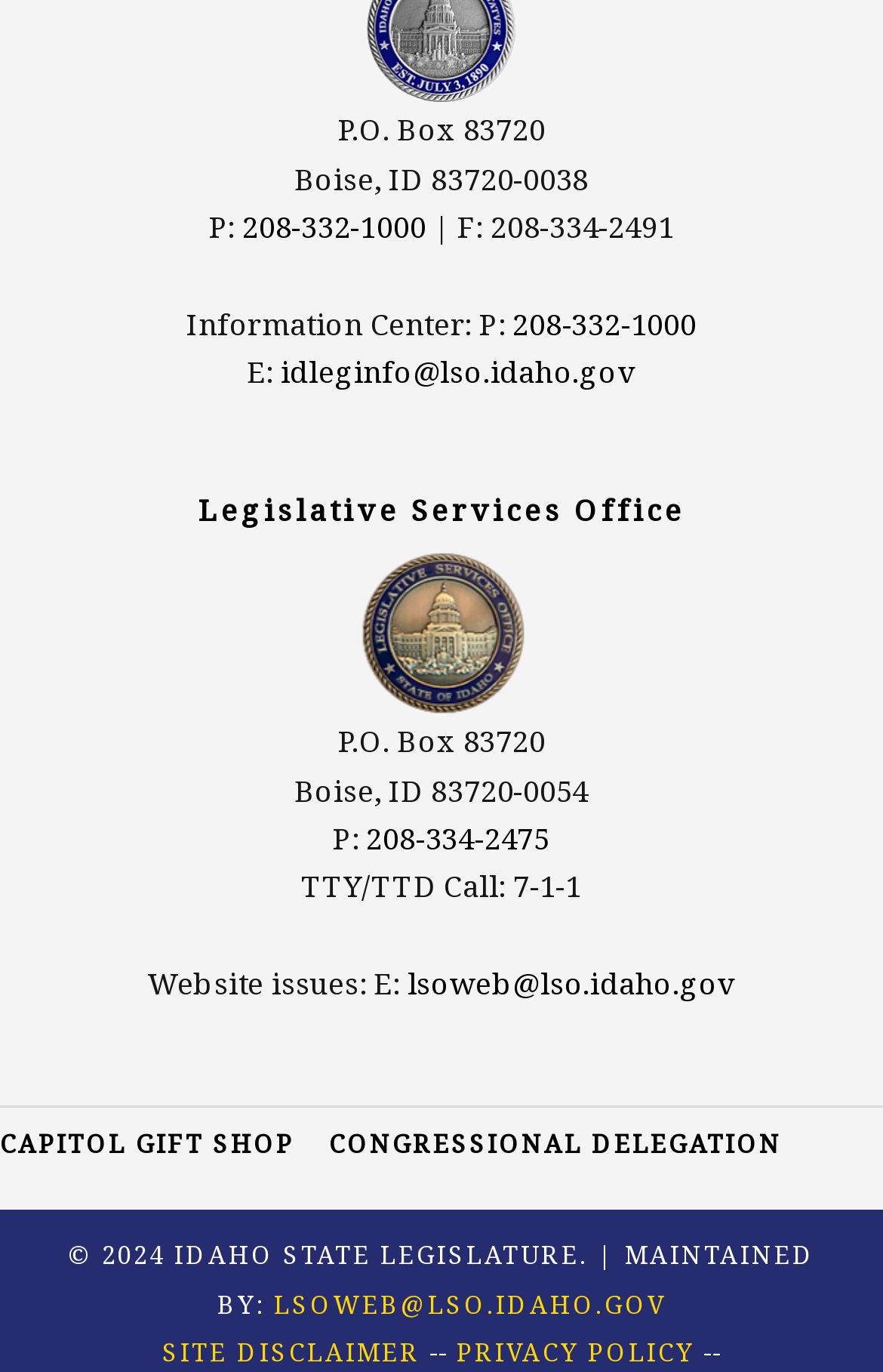Predict the bounding box of the UI element based on the description: "Site Disclaimer". The coordinates should be four float numbers between 0 and 1, formatted as [left, top, right, bottom].

[0.183, 0.973, 0.476, 0.997]